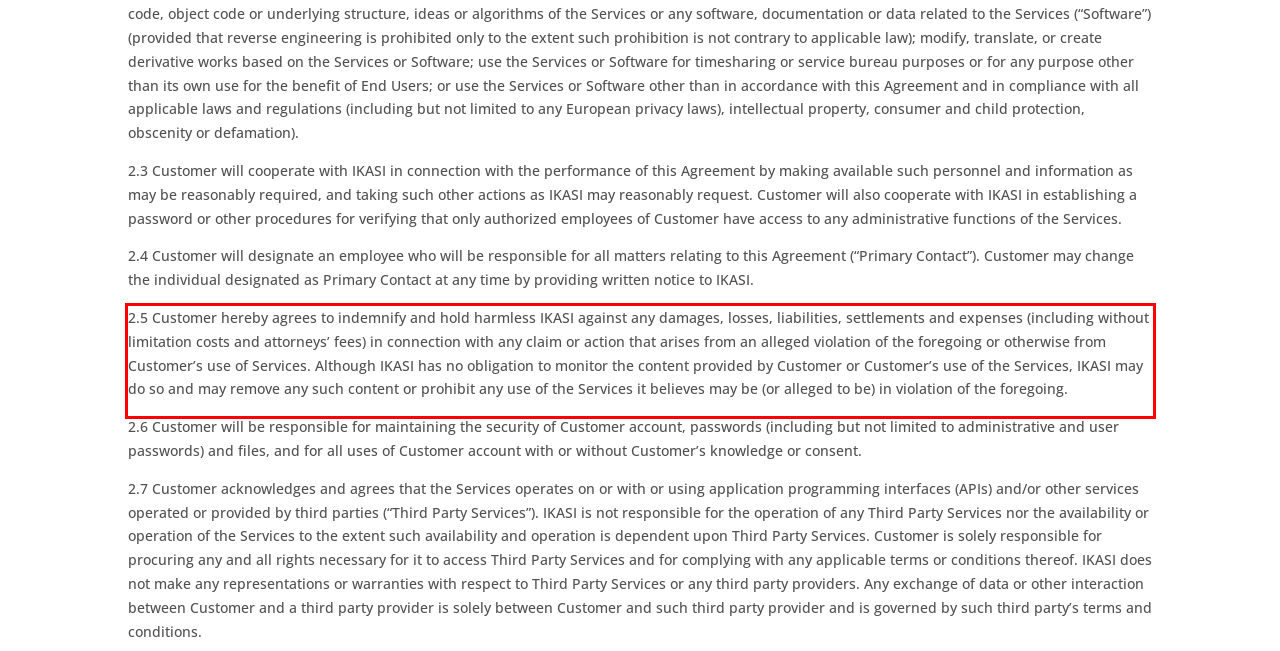You are given a webpage screenshot with a red bounding box around a UI element. Extract and generate the text inside this red bounding box.

2.5 Customer hereby agrees to indemnify and hold harmless IKASI against any damages, losses, liabilities, settlements and expenses (including without limitation costs and attorneys’ fees) in connection with any claim or action that arises from an alleged violation of the foregoing or otherwise from Customer’s use of Services. Although IKASI has no obligation to monitor the content provided by Customer or Customer’s use of the Services, IKASI may do so and may remove any such content or prohibit any use of the Services it believes may be (or alleged to be) in violation of the foregoing.